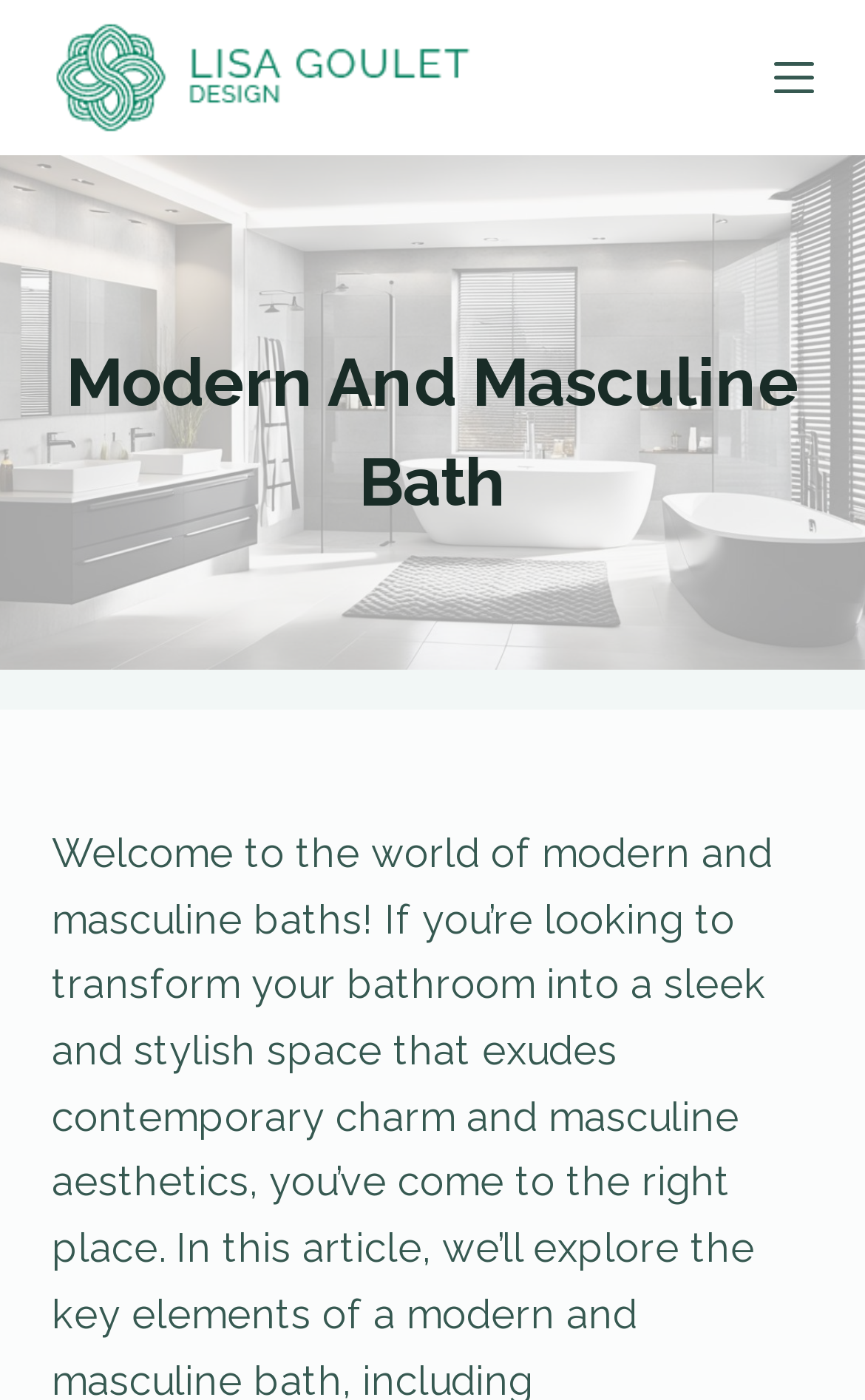What is the main image on the webpage?
Based on the screenshot, provide a one-word or short-phrase response.

Modern Masculine Bath